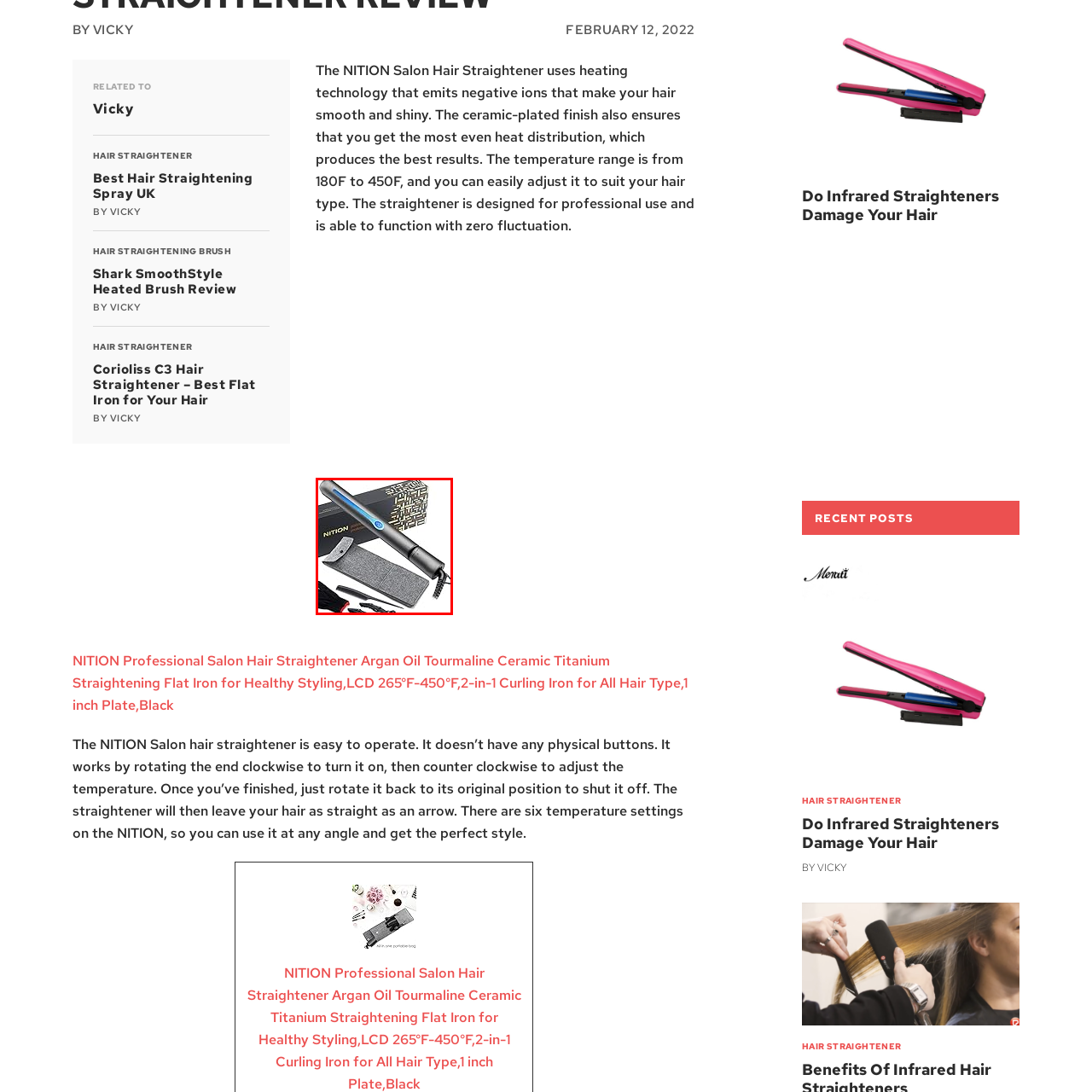Look closely at the image highlighted by the red bounding box and supply a detailed explanation in response to the following question: What is included in the accessories?

The caption states that the hair straightener is accompanied by a range of accessories, which includes a heat-resistant glove, a styling comb, and a protective storage pouch, all of which are designed to enhance the user's experience with the product.